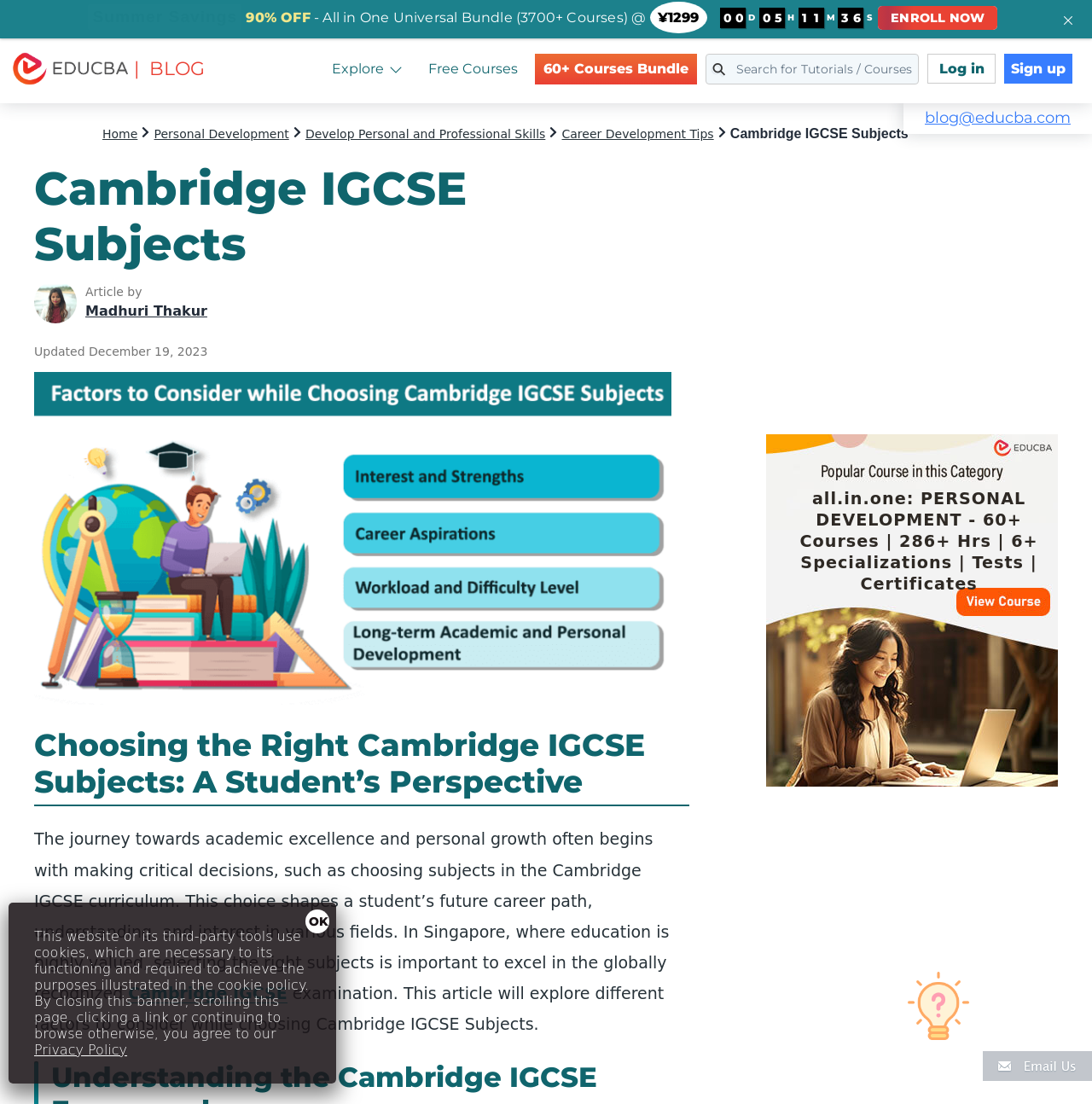Specify the bounding box coordinates (top-left x, top-left y, bottom-right x, bottom-right y) of the UI element in the screenshot that matches this description: | BLOG

[0.123, 0.052, 0.188, 0.073]